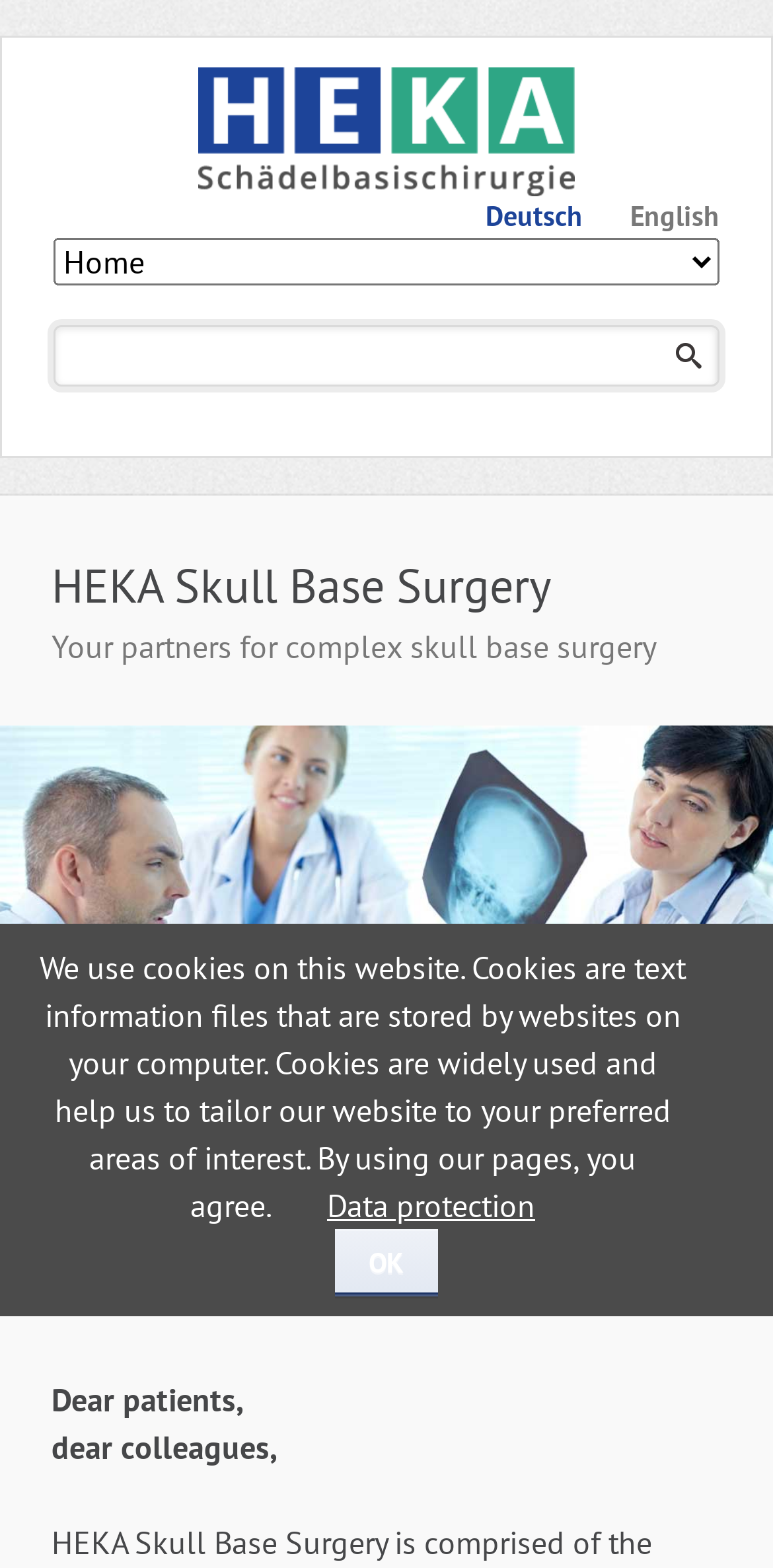Answer the question using only a single word or phrase: 
What is the name of the skull base surgery partner?

HEKA